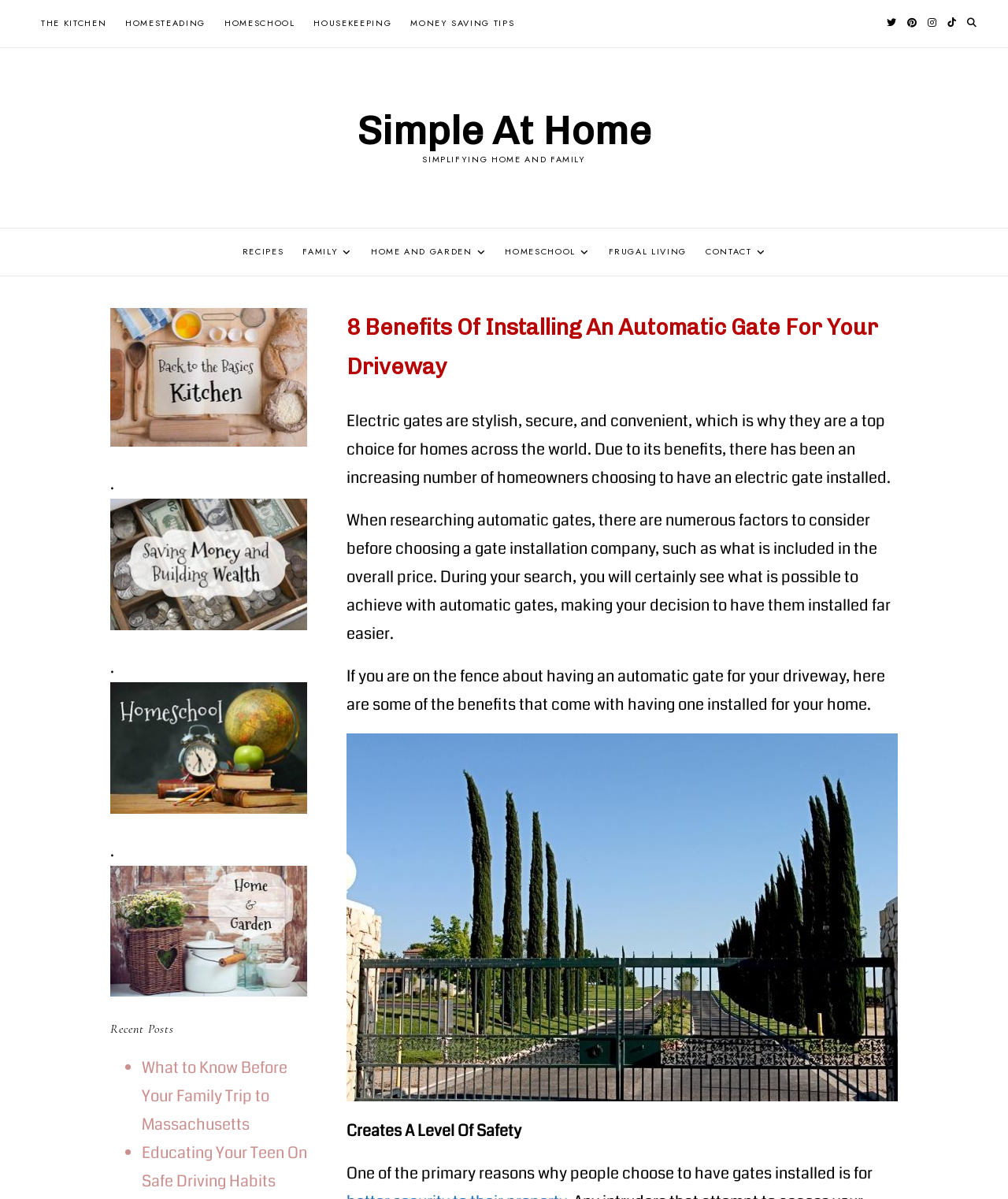Give a succinct answer to this question in a single word or phrase: 
What is the name of the website?

Simple At Home